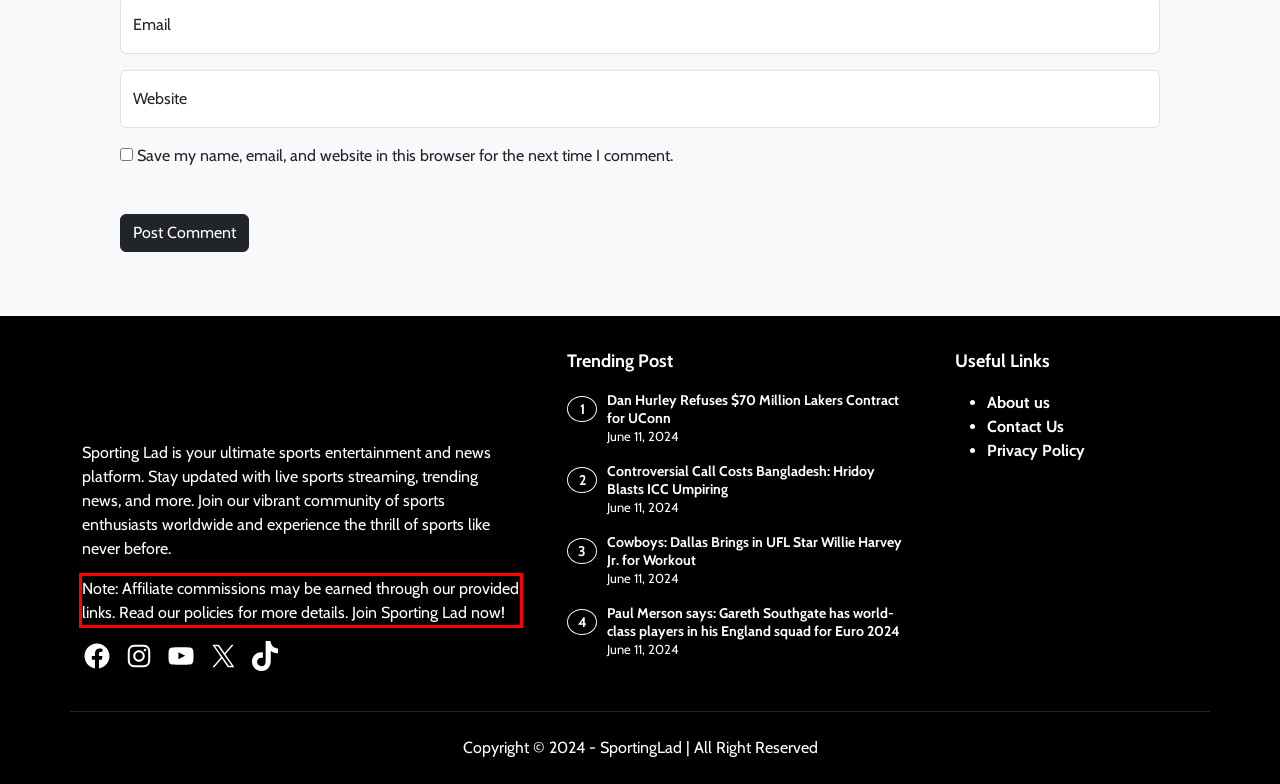Examine the screenshot of the webpage, locate the red bounding box, and generate the text contained within it.

Note: Affiliate commissions may be earned through our provided links. Read our policies for more details. Join Sporting Lad now!